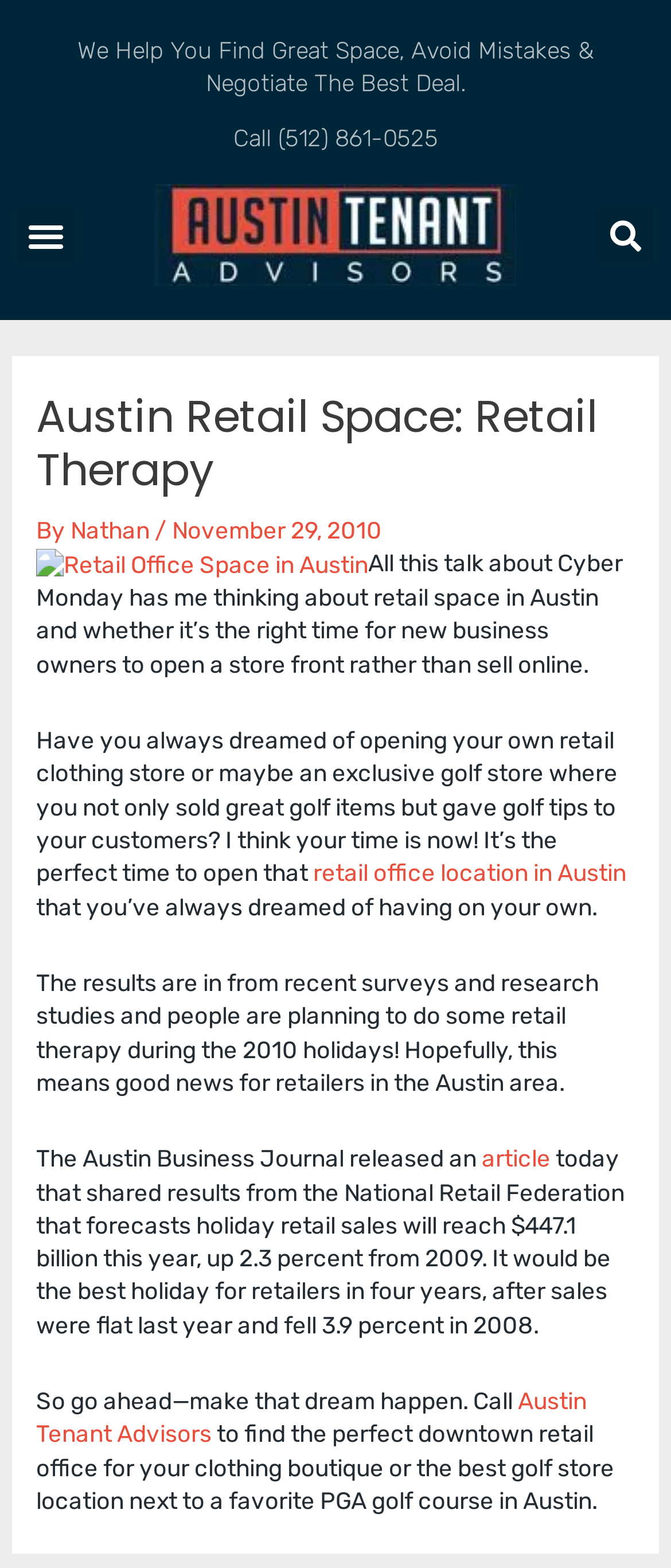Can you find and provide the main heading text of this webpage?

Austin Retail Space: Retail Therapy